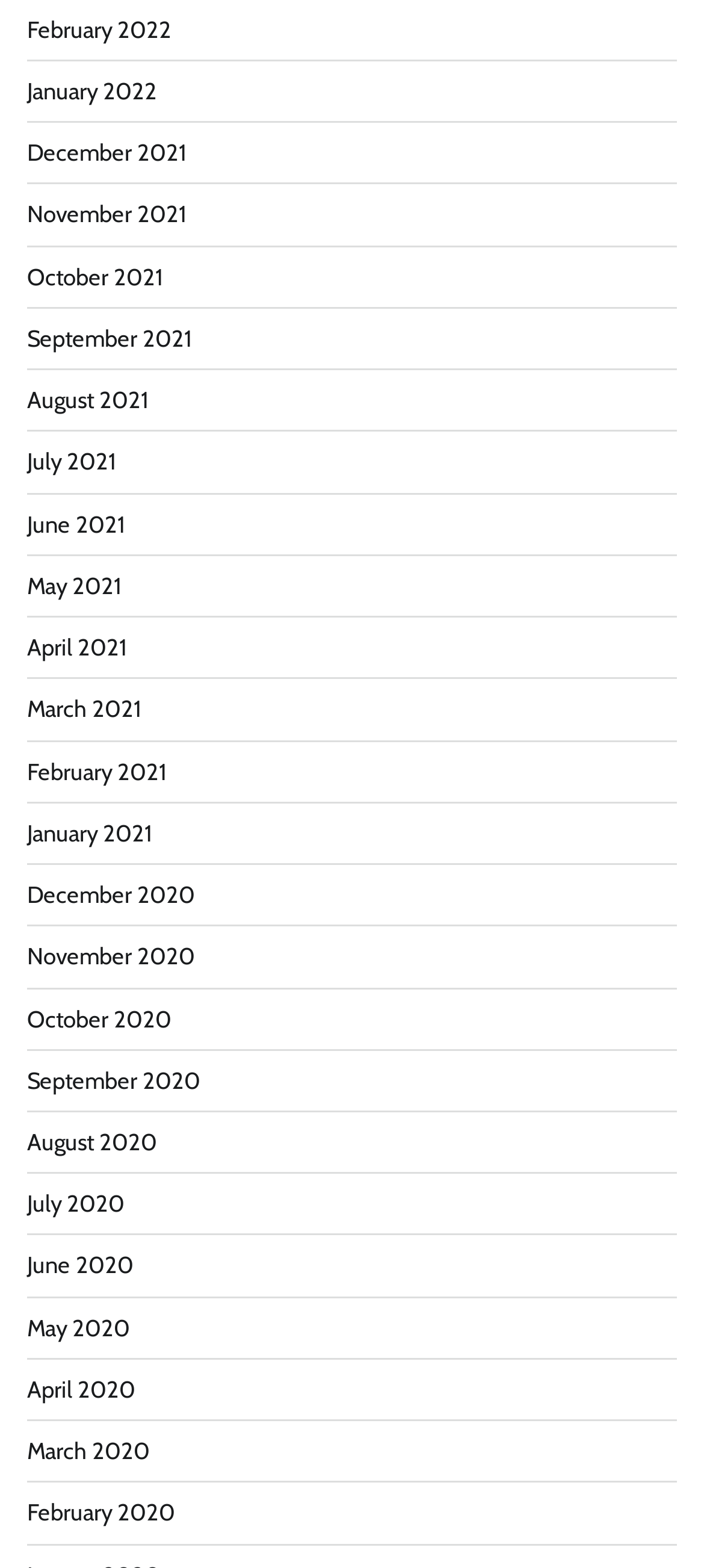Bounding box coordinates are specified in the format (top-left x, top-left y, bottom-right x, bottom-right y). All values are floating point numbers bounded between 0 and 1. Please provide the bounding box coordinate of the region this sentence describes: July 2021

[0.038, 0.286, 0.164, 0.303]